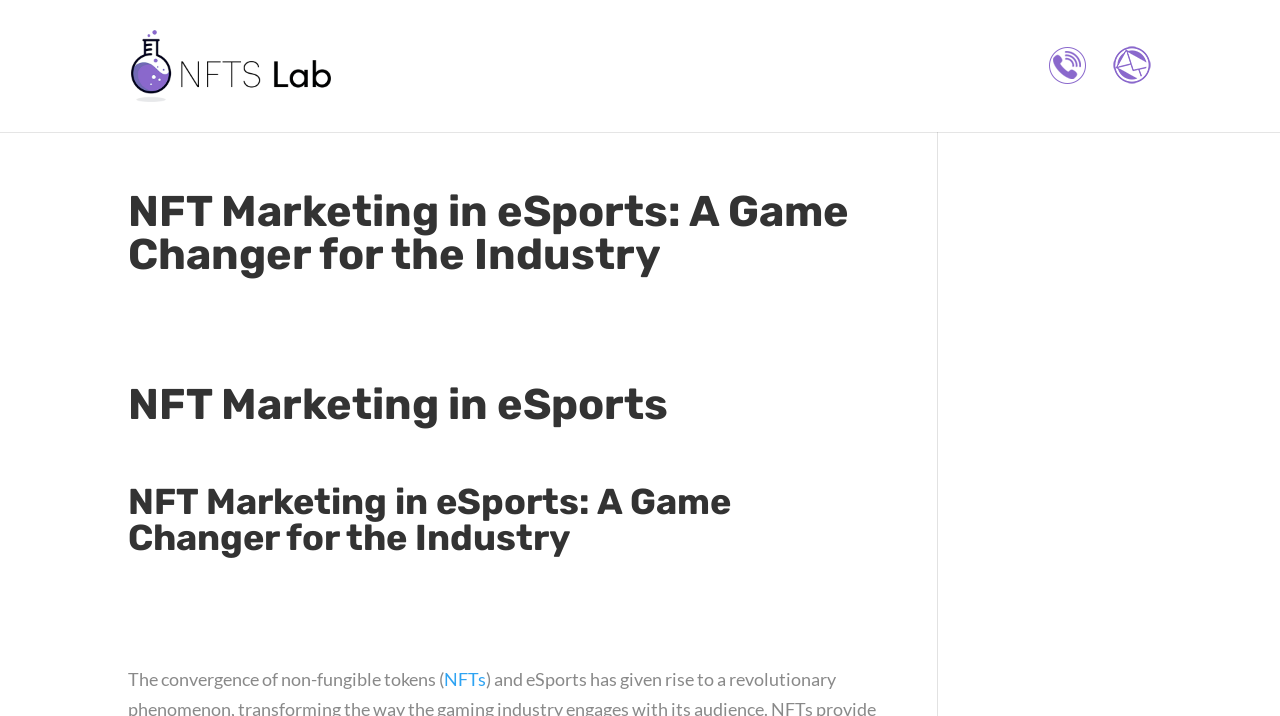Identify and provide the bounding box for the element described by: "NFTs".

[0.347, 0.932, 0.38, 0.963]